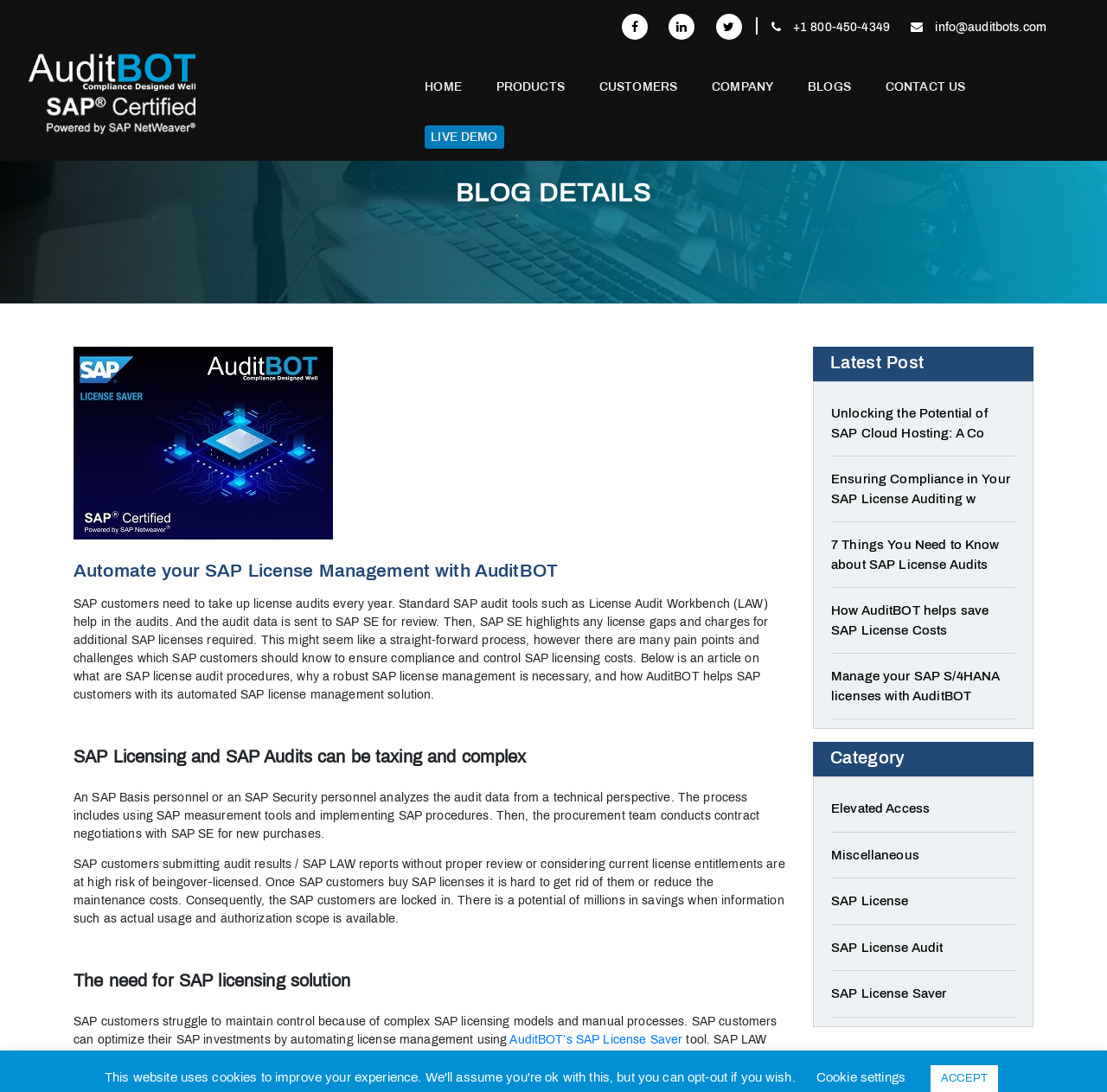Please find the bounding box coordinates (top-left x, top-left y, bottom-right x, bottom-right y) in the screenshot for the UI element described as follows: logged in

None